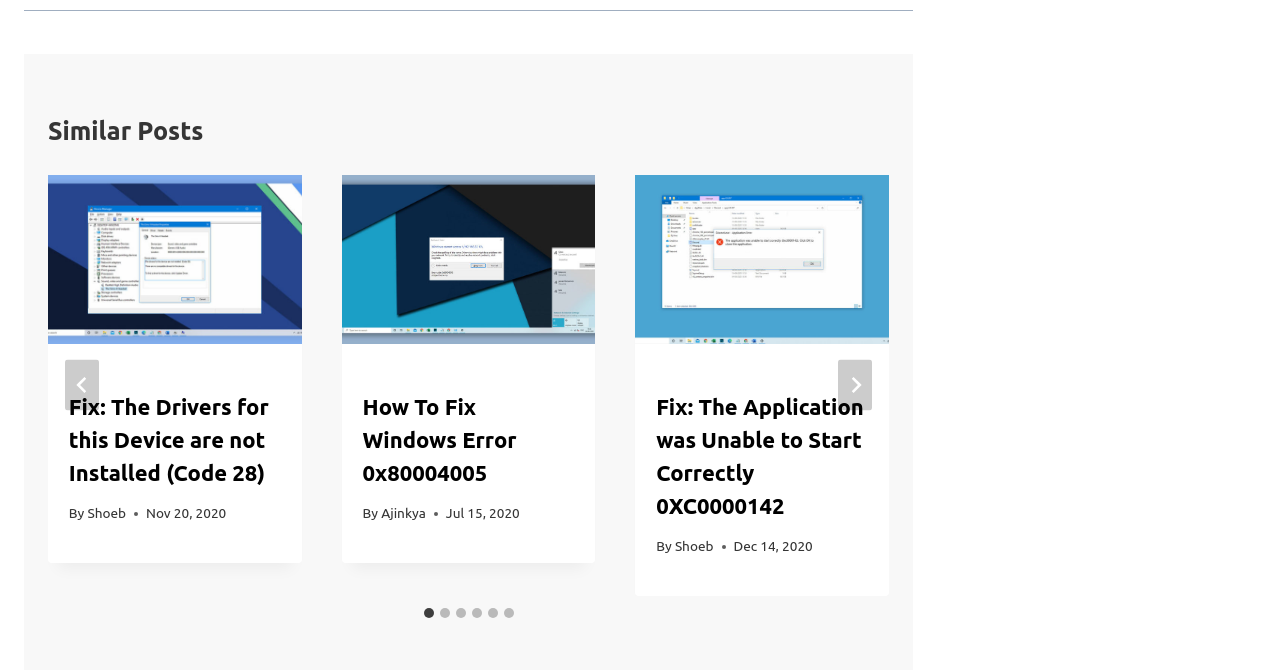Kindly determine the bounding box coordinates of the area that needs to be clicked to fulfill this instruction: "Read the article 'Fix: The Drivers for this Device are not Installed (Code 28)'".

[0.038, 0.261, 0.236, 0.513]